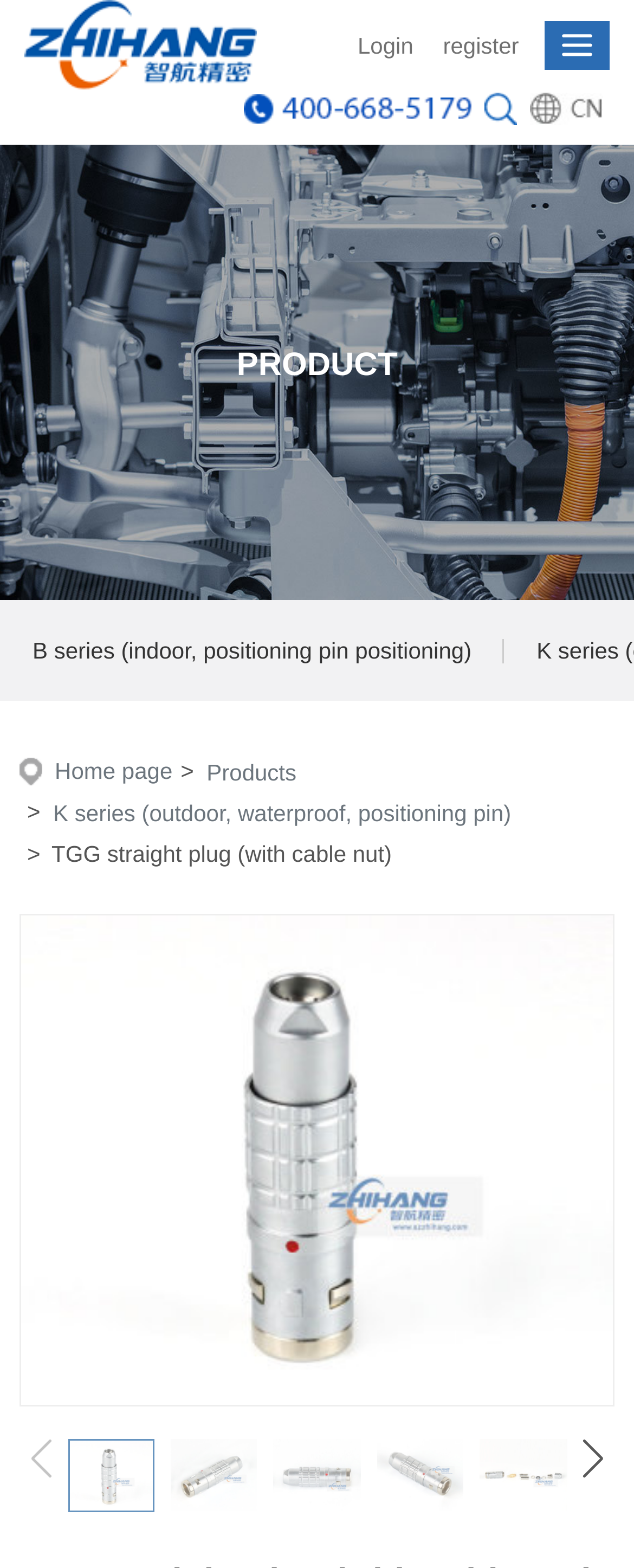Please find the bounding box coordinates of the section that needs to be clicked to achieve this instruction: "Browse products".

[0.326, 0.481, 0.468, 0.505]